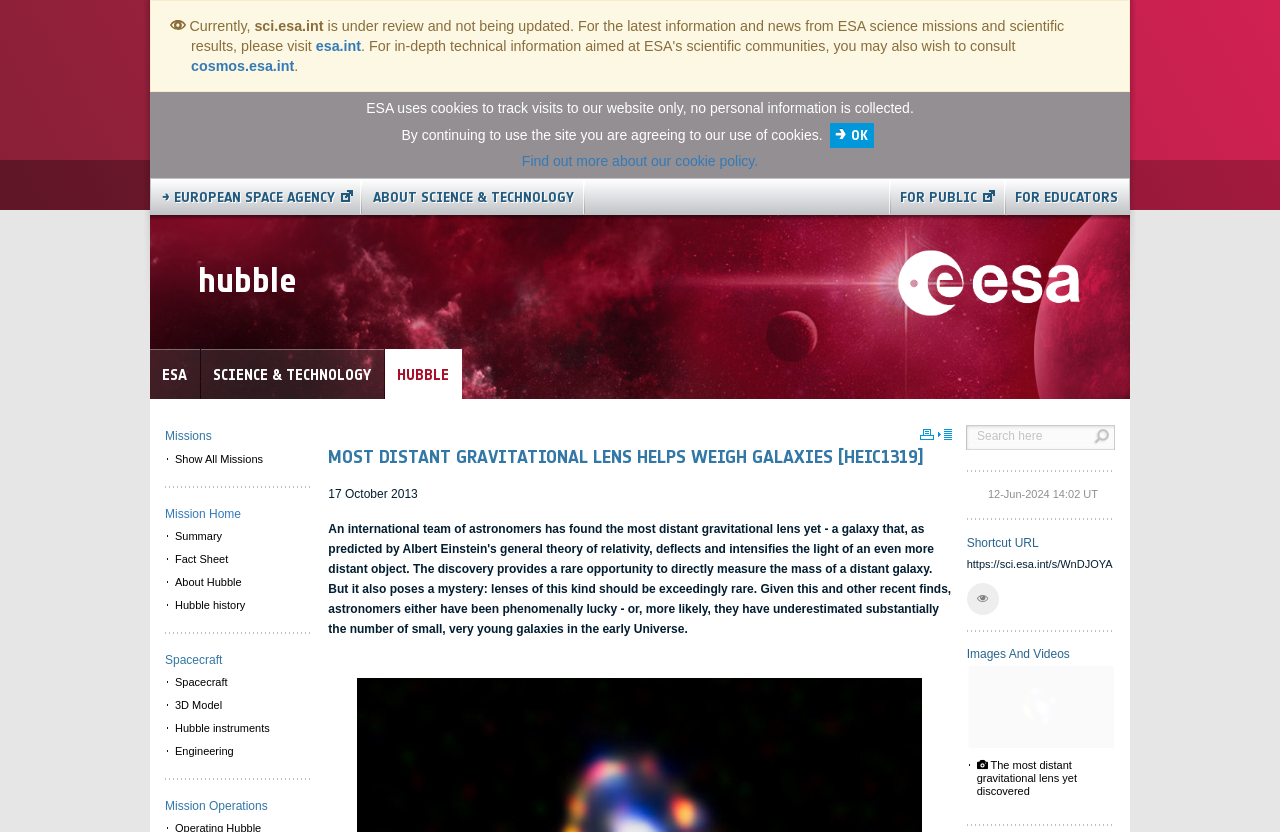Predict the bounding box coordinates of the area that should be clicked to accomplish the following instruction: "Read about the most distant gravitational lens". The bounding box coordinates should consist of four float numbers between 0 and 1, i.e., [left, top, right, bottom].

[0.755, 0.911, 0.871, 0.96]